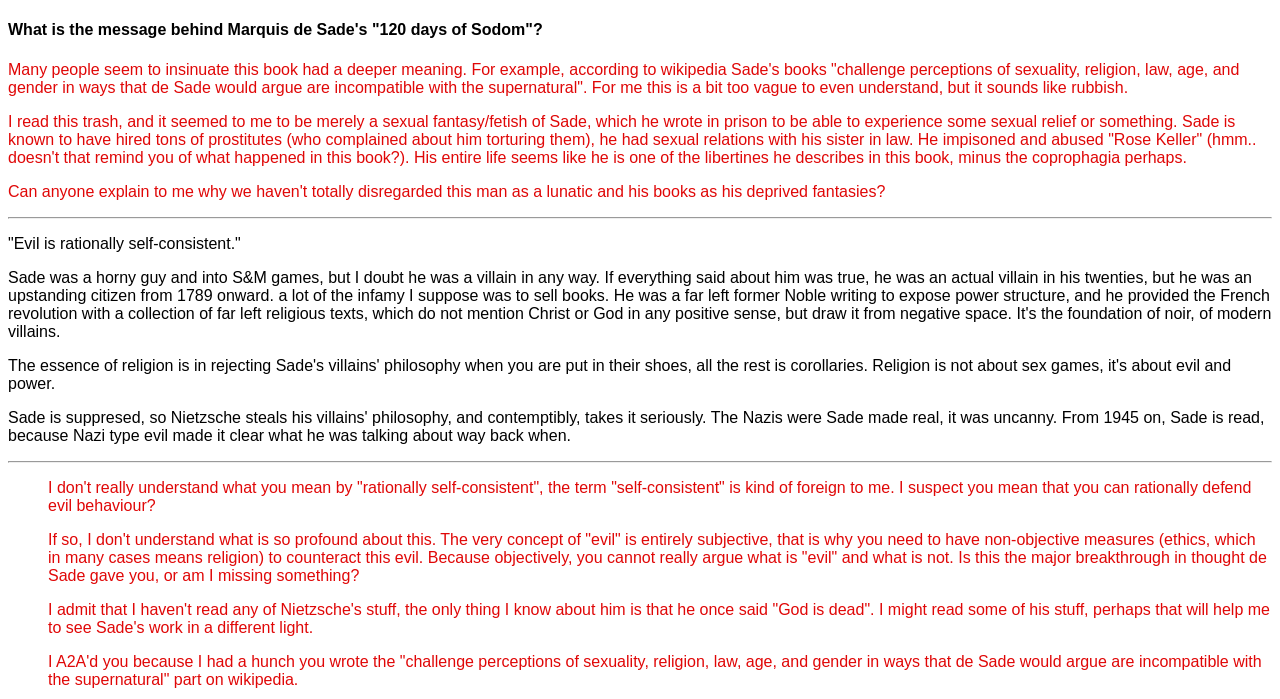Give a short answer using one word or phrase for the question:
What is the quote mentioned in the text?

'Evil is rationally self-consistent.'